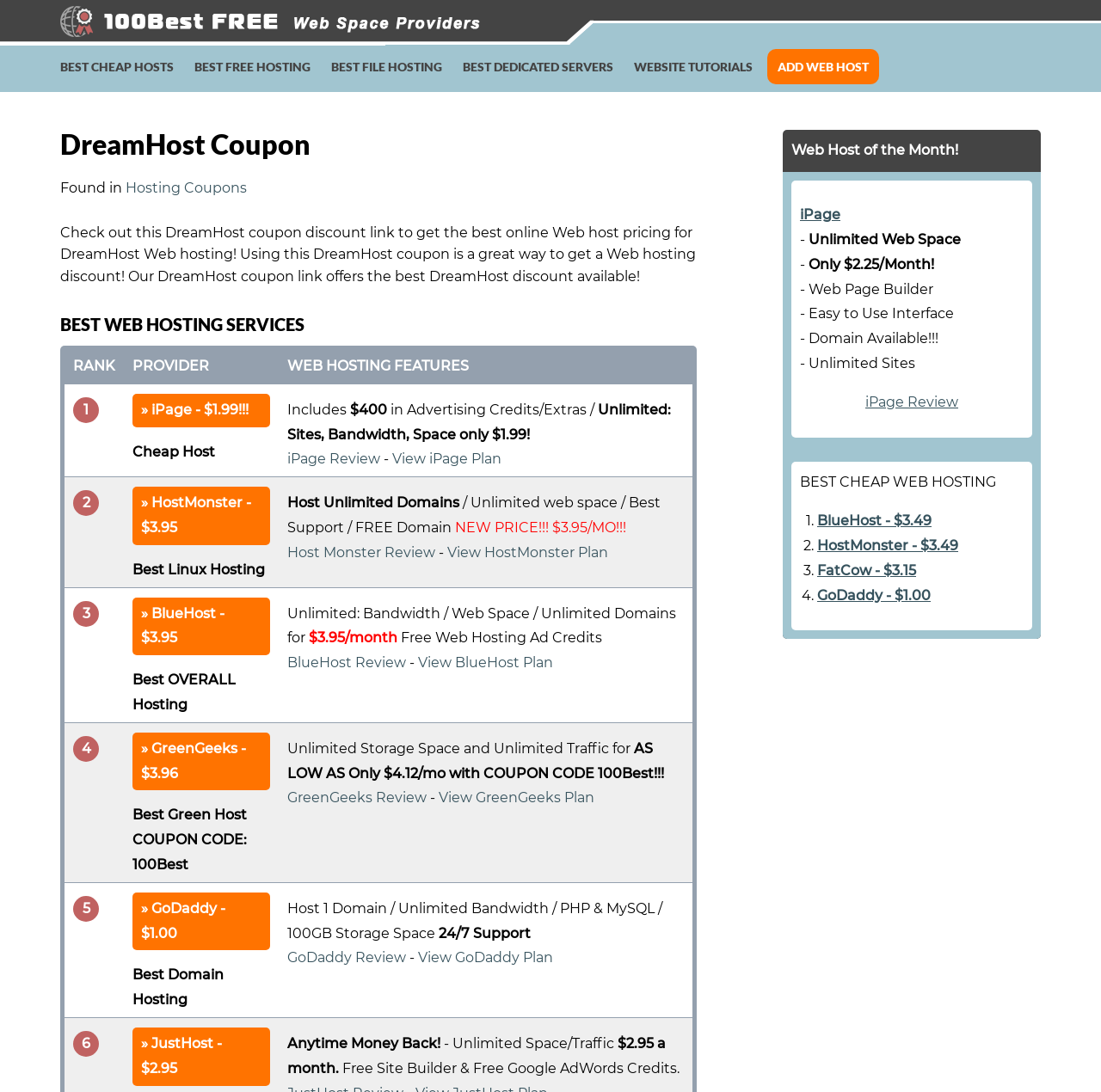Determine the bounding box coordinates for the area that needs to be clicked to fulfill this task: "Visit the 'GreenGeeks - $3.96' green host page". The coordinates must be given as four float numbers between 0 and 1, i.e., [left, top, right, bottom].

[0.12, 0.671, 0.245, 0.724]